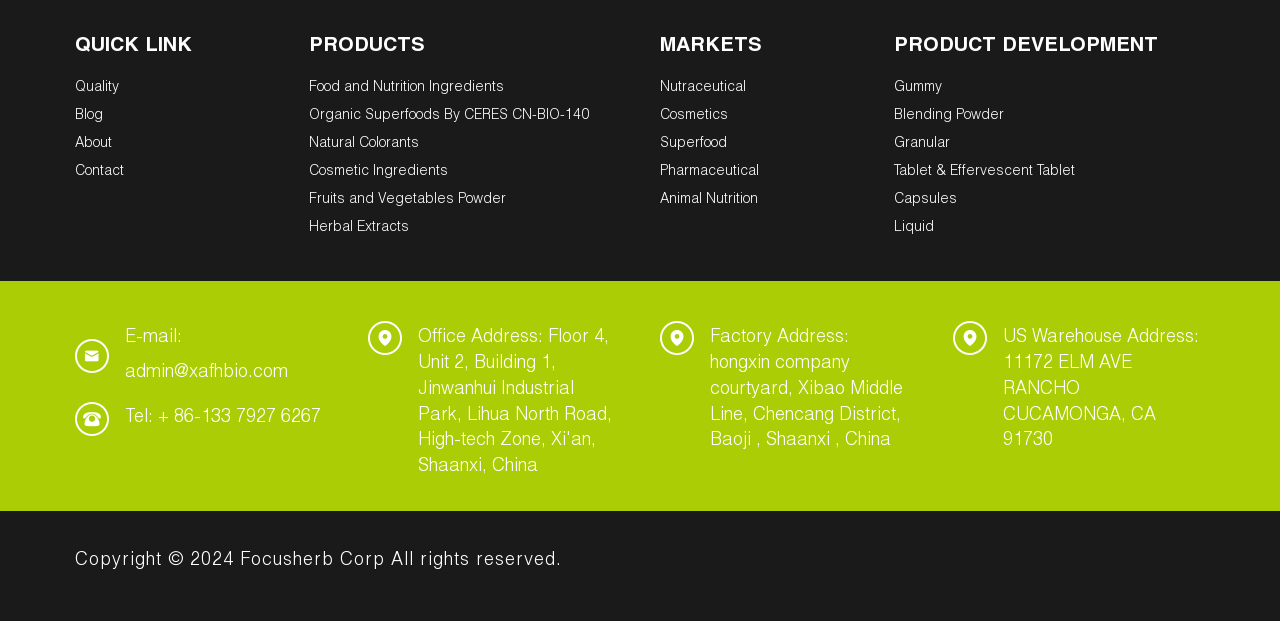Please look at the image and answer the question with a detailed explanation: How many links are there under PRODUCT DEVELOPMENT?

I counted the number of links under the 'PRODUCT DEVELOPMENT' heading, which are 'Gummy', 'Blending Powder', 'Granular', 'Tablet & Effervescent Tablet', 'Capsules', and 'Liquid', so there are 6 links.